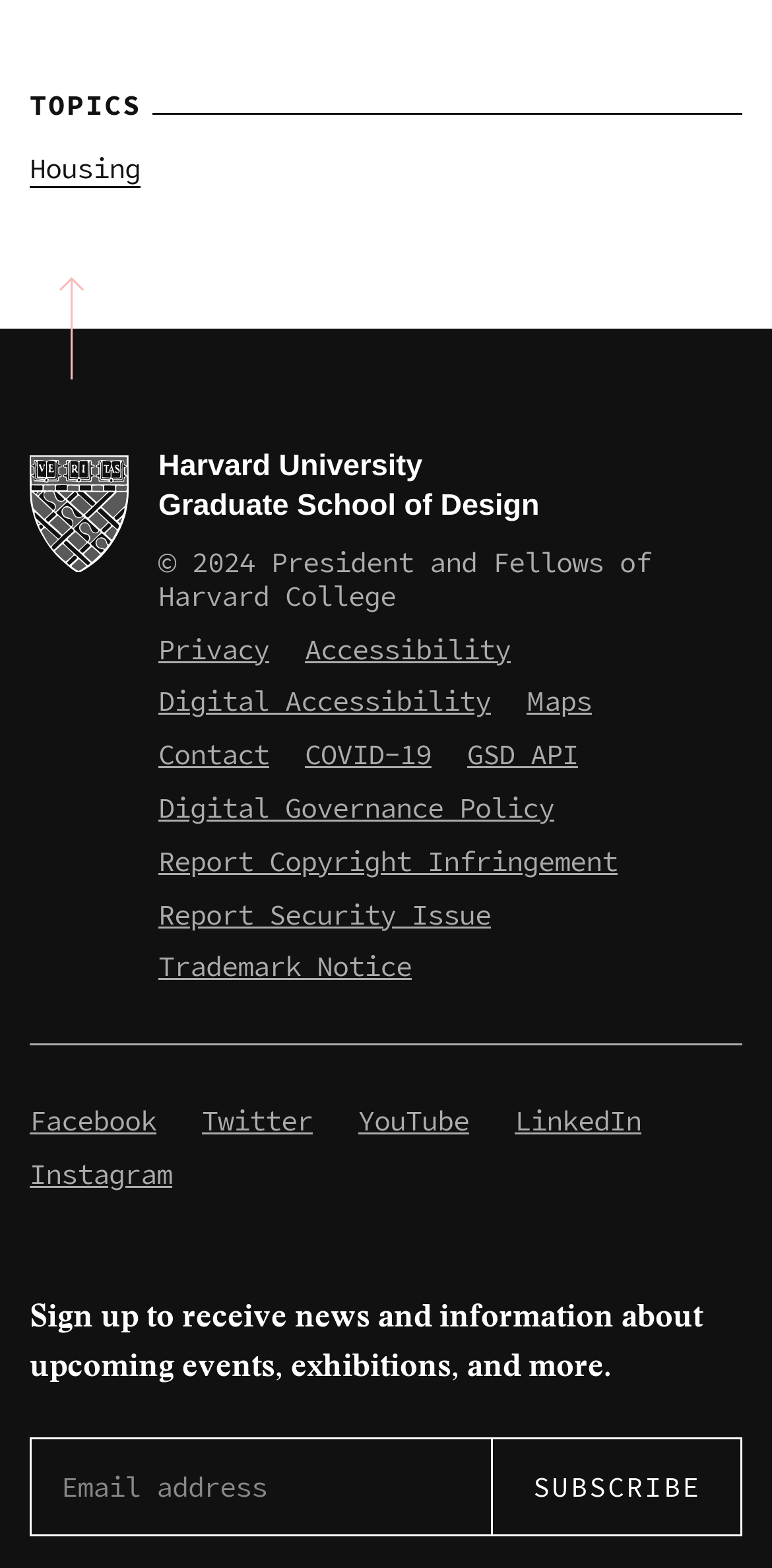Identify the bounding box coordinates of the clickable region necessary to fulfill the following instruction: "Click on Housing". The bounding box coordinates should be four float numbers between 0 and 1, i.e., [left, top, right, bottom].

[0.038, 0.095, 0.182, 0.118]